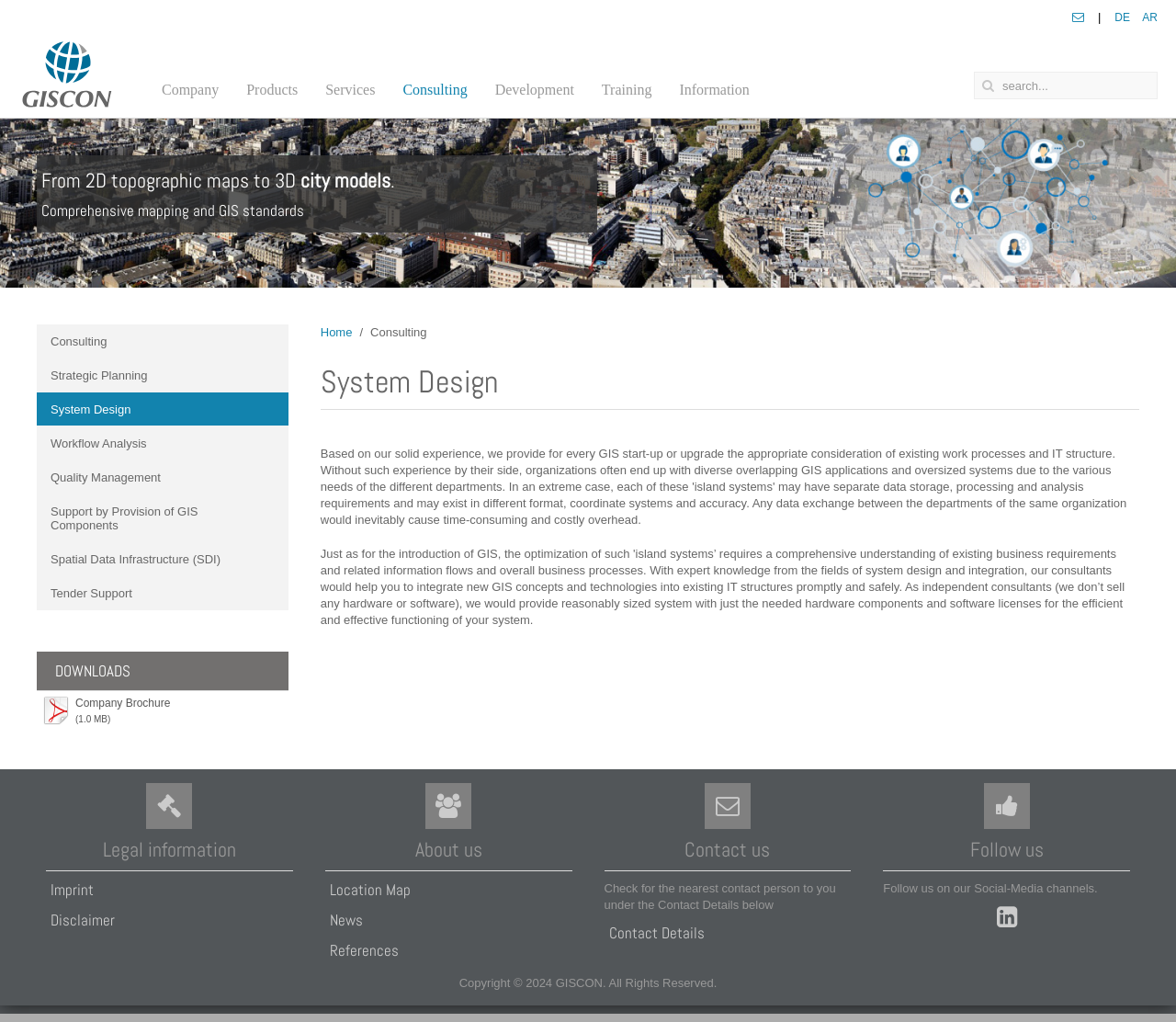Please find the bounding box coordinates of the element's region to be clicked to carry out this instruction: "Click the GISCON Logo".

[0.012, 0.034, 0.102, 0.111]